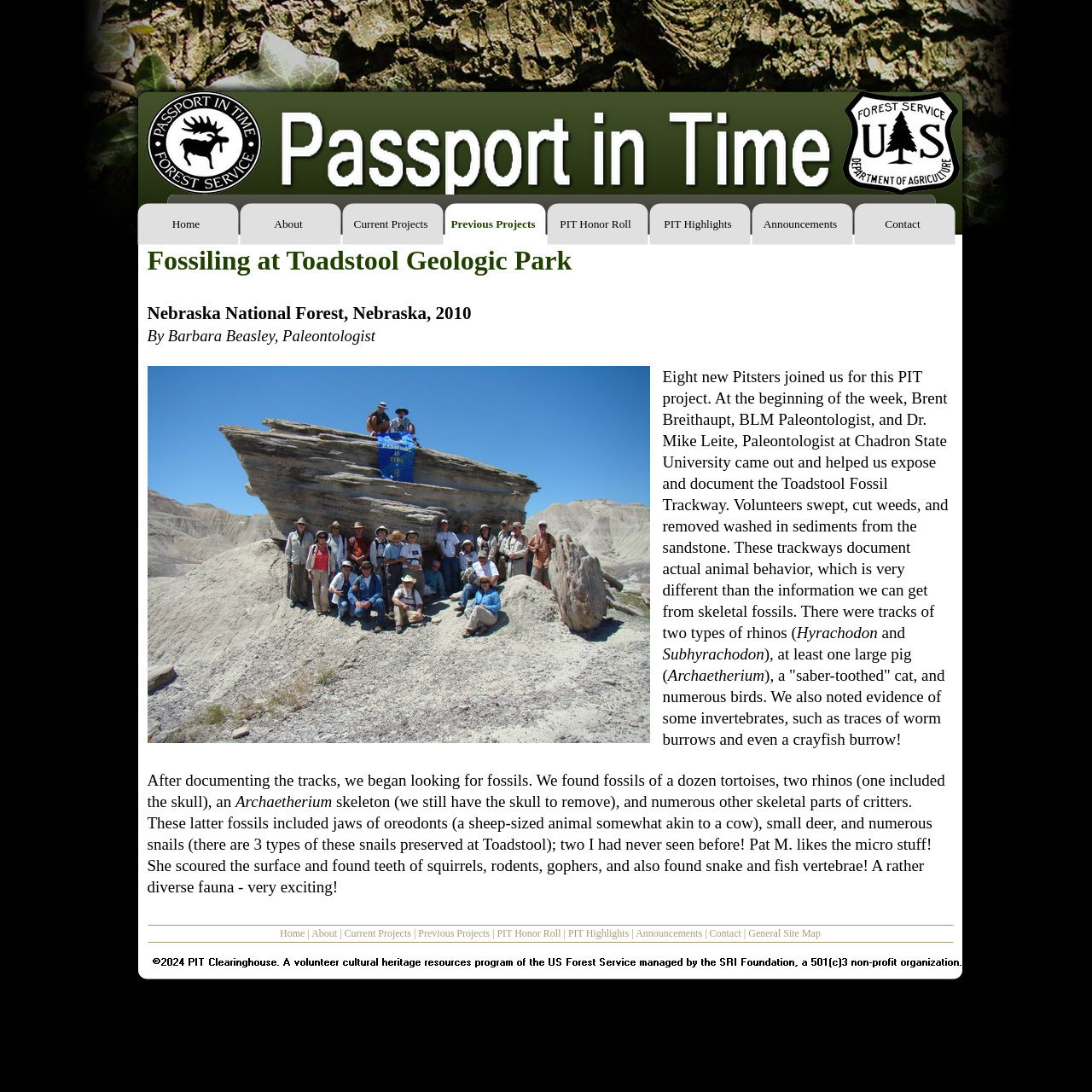Pinpoint the bounding box coordinates of the element to be clicked to execute the instruction: "go to home page".

[0.125, 0.186, 0.219, 0.224]